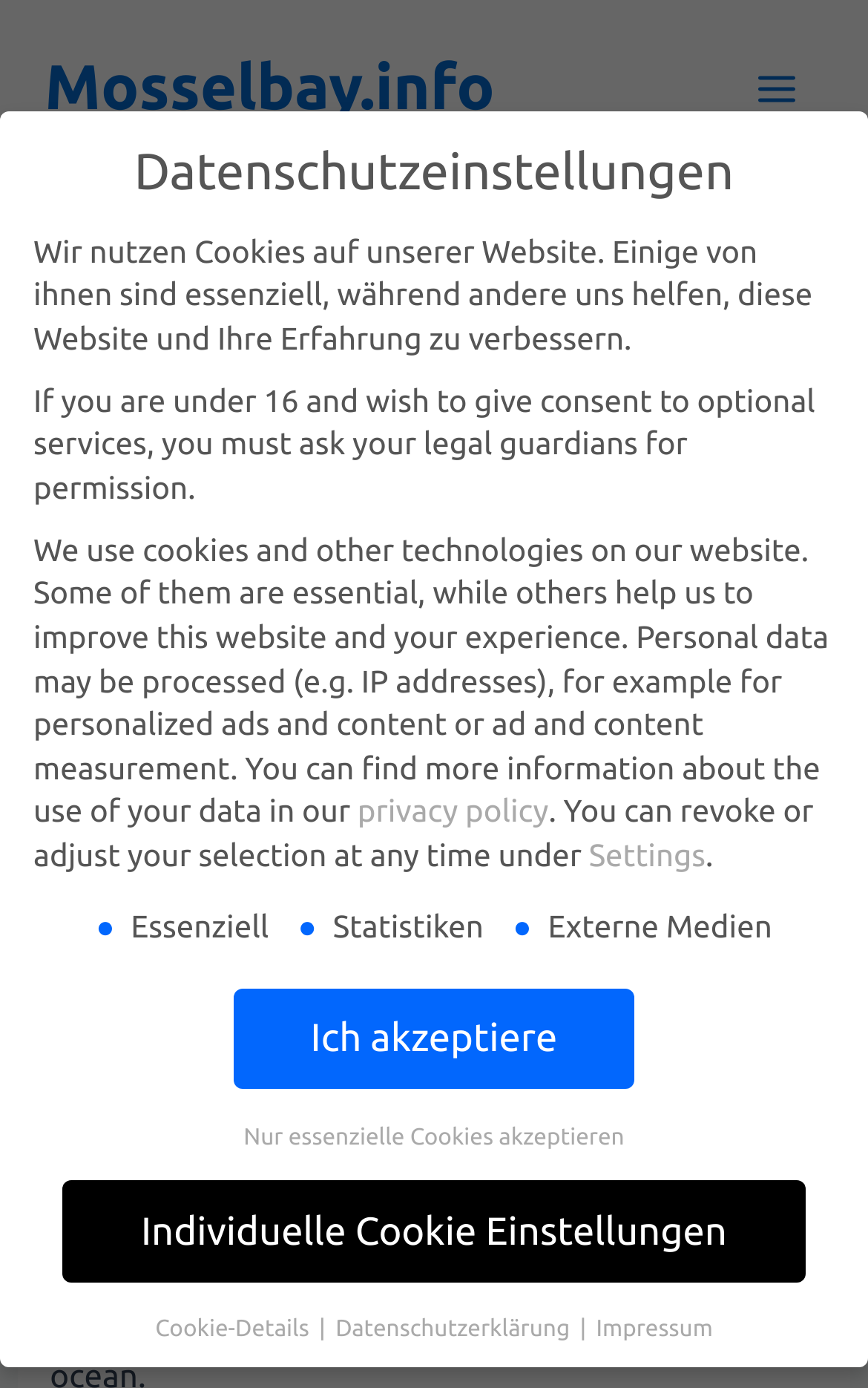Please determine the bounding box of the UI element that matches this description: Individuelle Cookie Einstellungen. The coordinates should be given as (top-left x, top-left y, bottom-right x, bottom-right y), with all values between 0 and 1.

[0.073, 0.851, 0.927, 0.924]